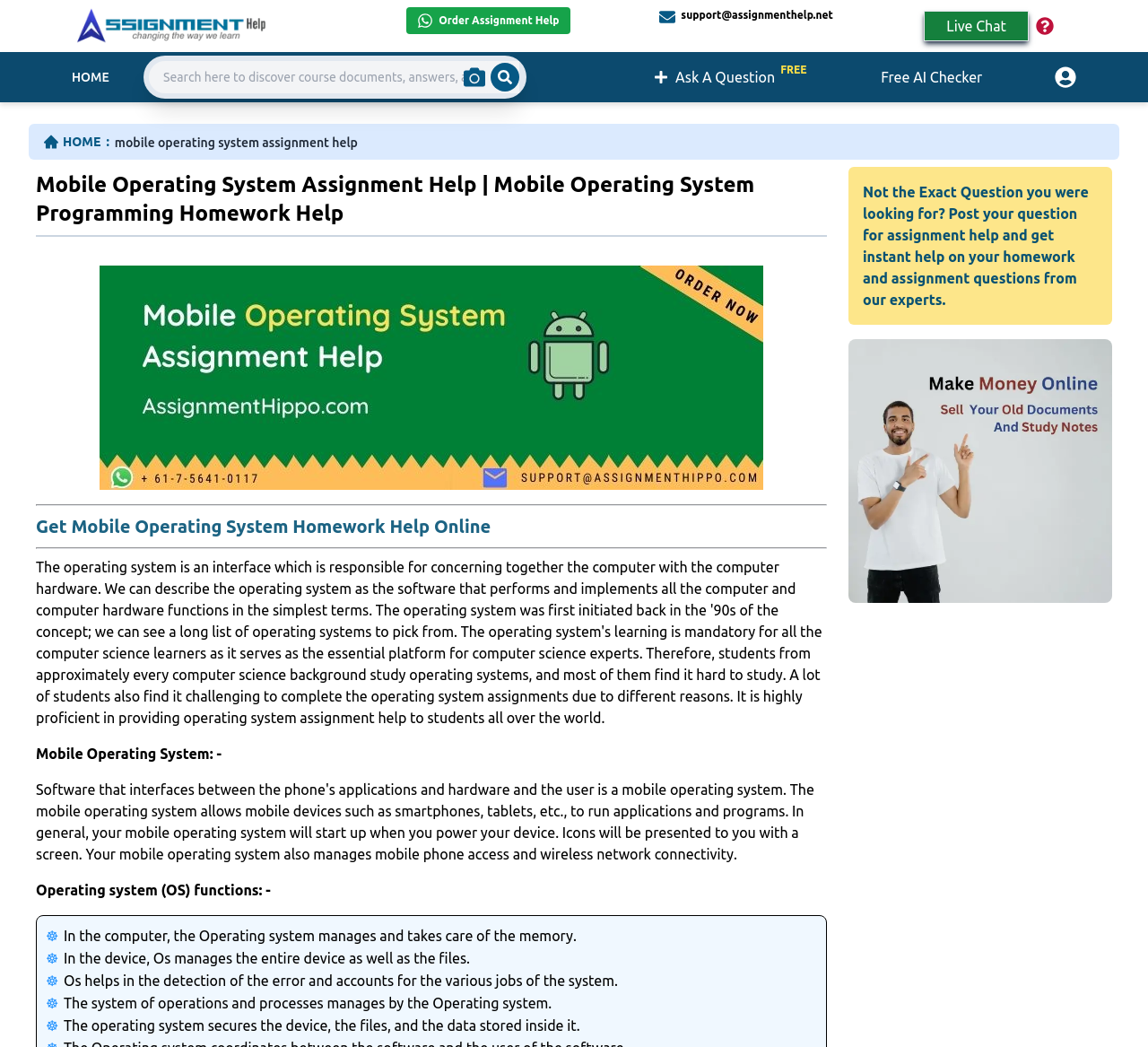Please provide a comprehensive response to the question based on the details in the image: What is the purpose of the search box?

The search box is located at the top right corner of the webpage, and it allows users to search for assignment help related to Mobile Operating System. The search box has a button 'Search' and an option to 'Search by Image'.